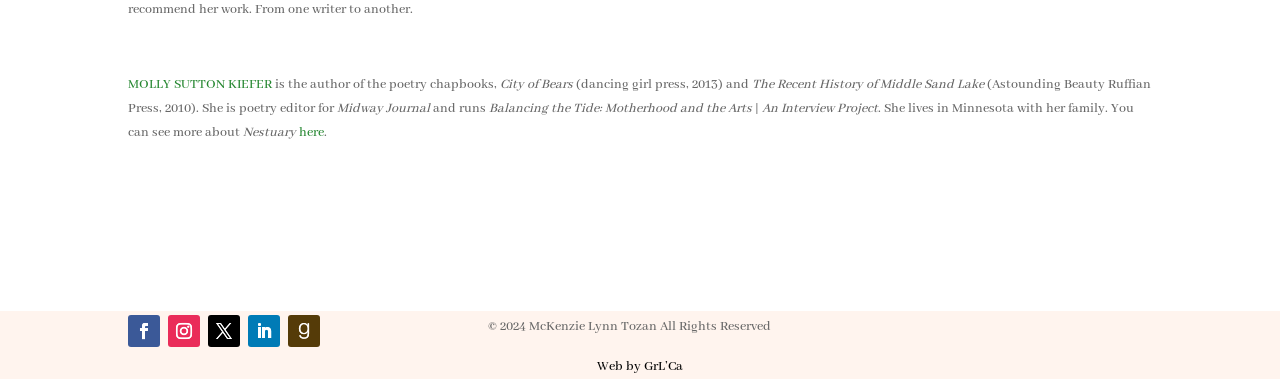Using the description: "Web by GrL’Ca", determine the UI element's bounding box coordinates. Ensure the coordinates are in the format of four float numbers between 0 and 1, i.e., [left, top, right, bottom].

[0.466, 0.945, 0.534, 0.989]